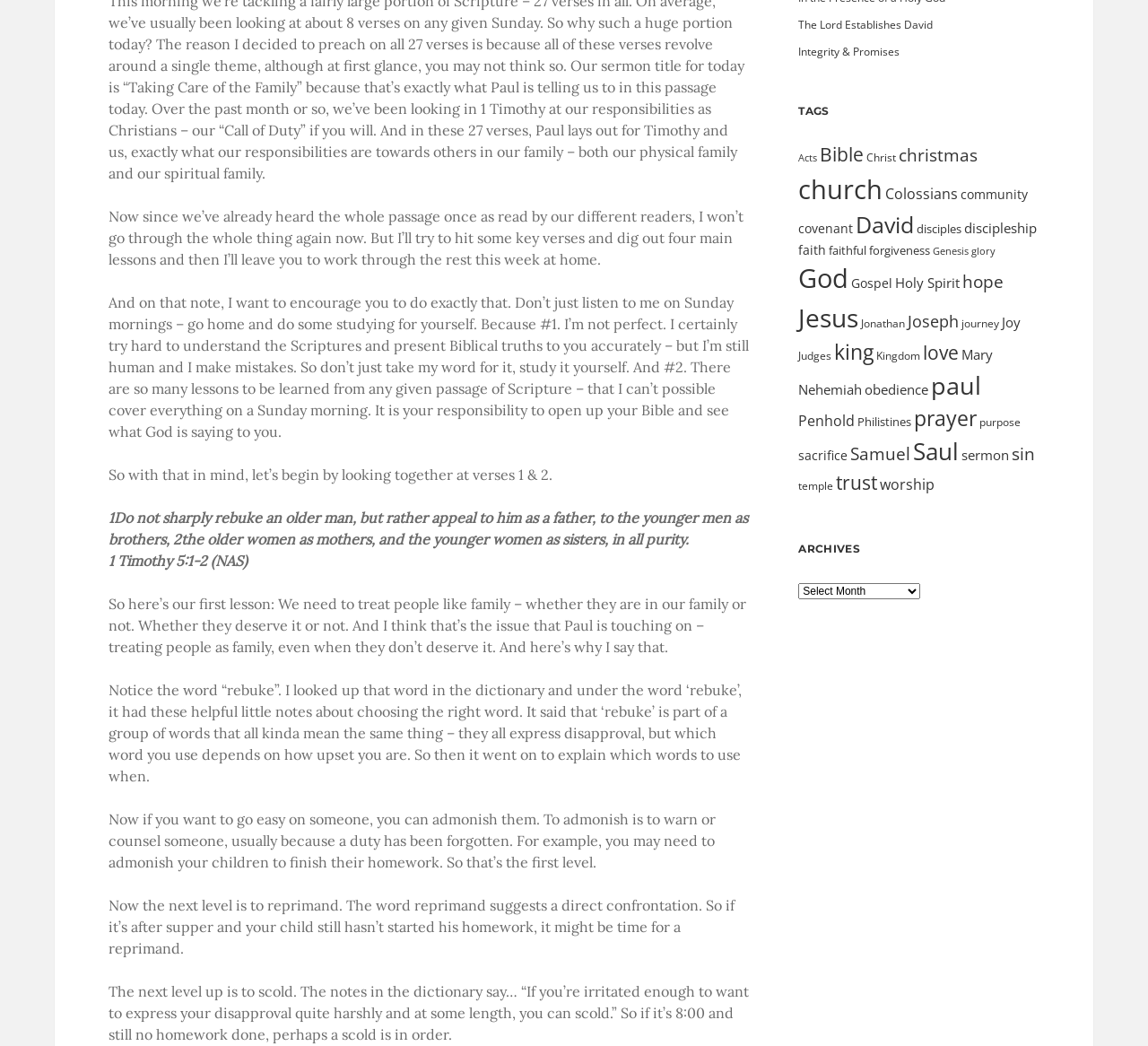Locate the bounding box coordinates of the UI element described by: "obedience". The bounding box coordinates should consist of four float numbers between 0 and 1, i.e., [left, top, right, bottom].

[0.753, 0.363, 0.809, 0.381]